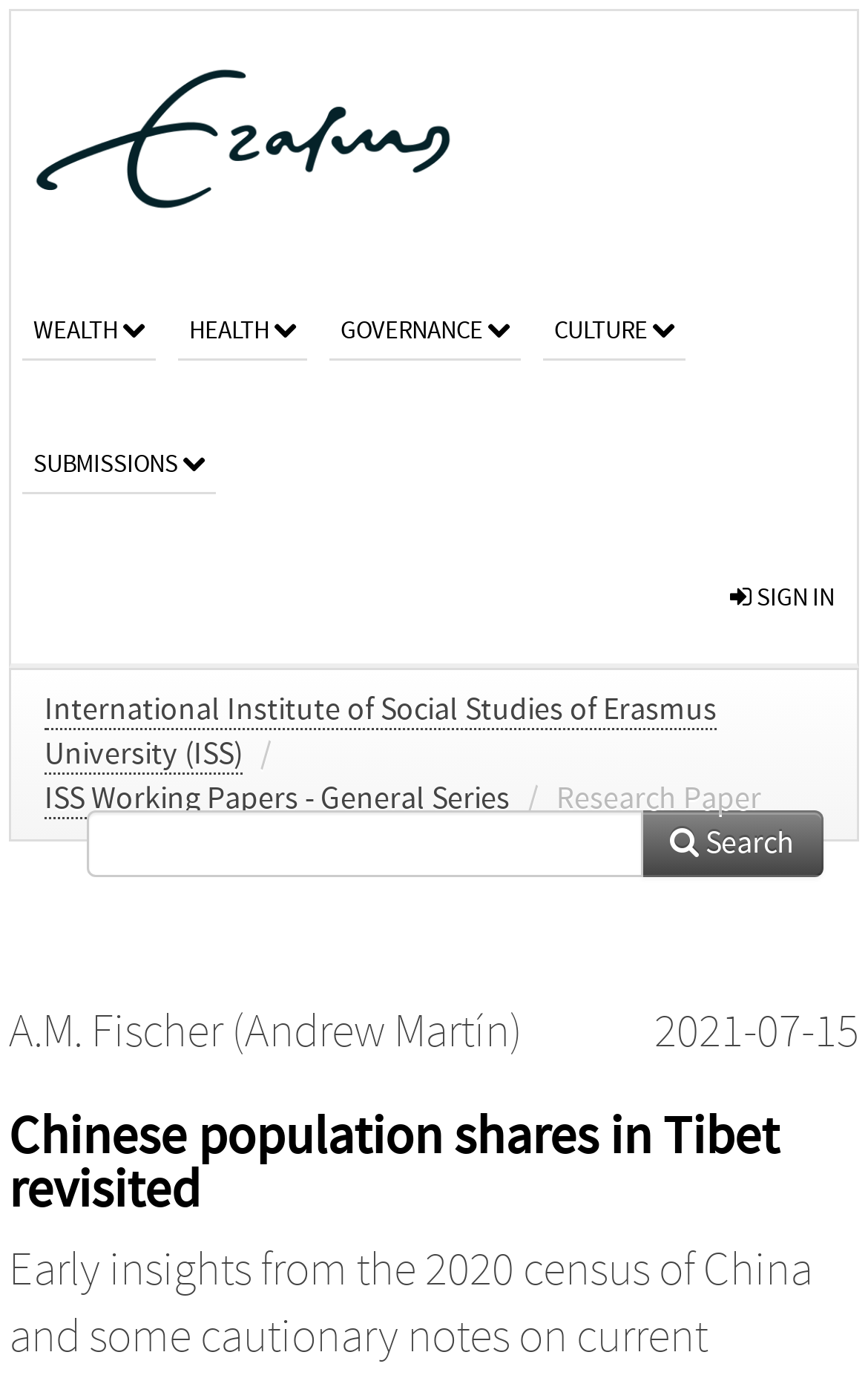Locate the bounding box coordinates of the element's region that should be clicked to carry out the following instruction: "sign in". The coordinates need to be four float numbers between 0 and 1, i.e., [left, top, right, bottom].

[0.815, 0.386, 0.987, 0.481]